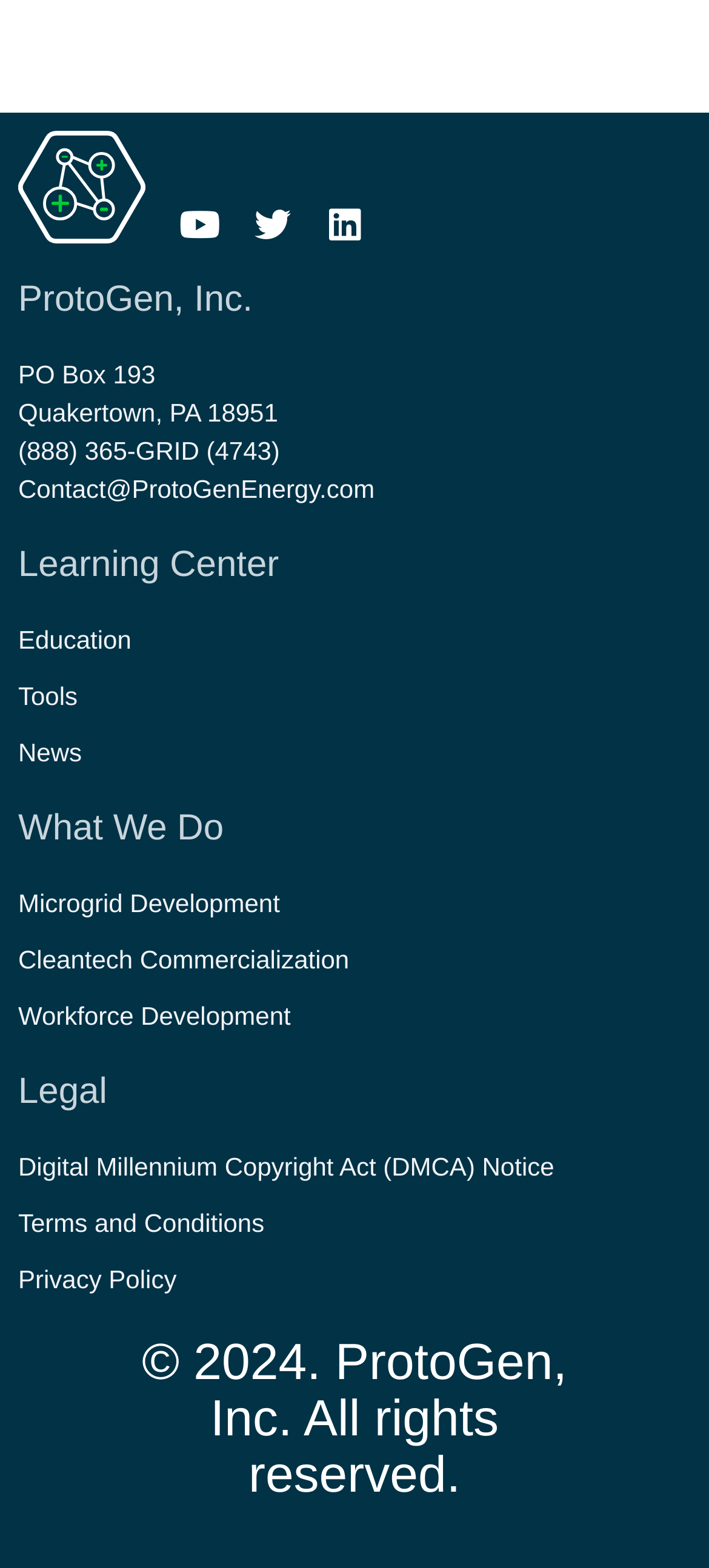What is the year of copyright?
Based on the image, provide a one-word or brief-phrase response.

2024